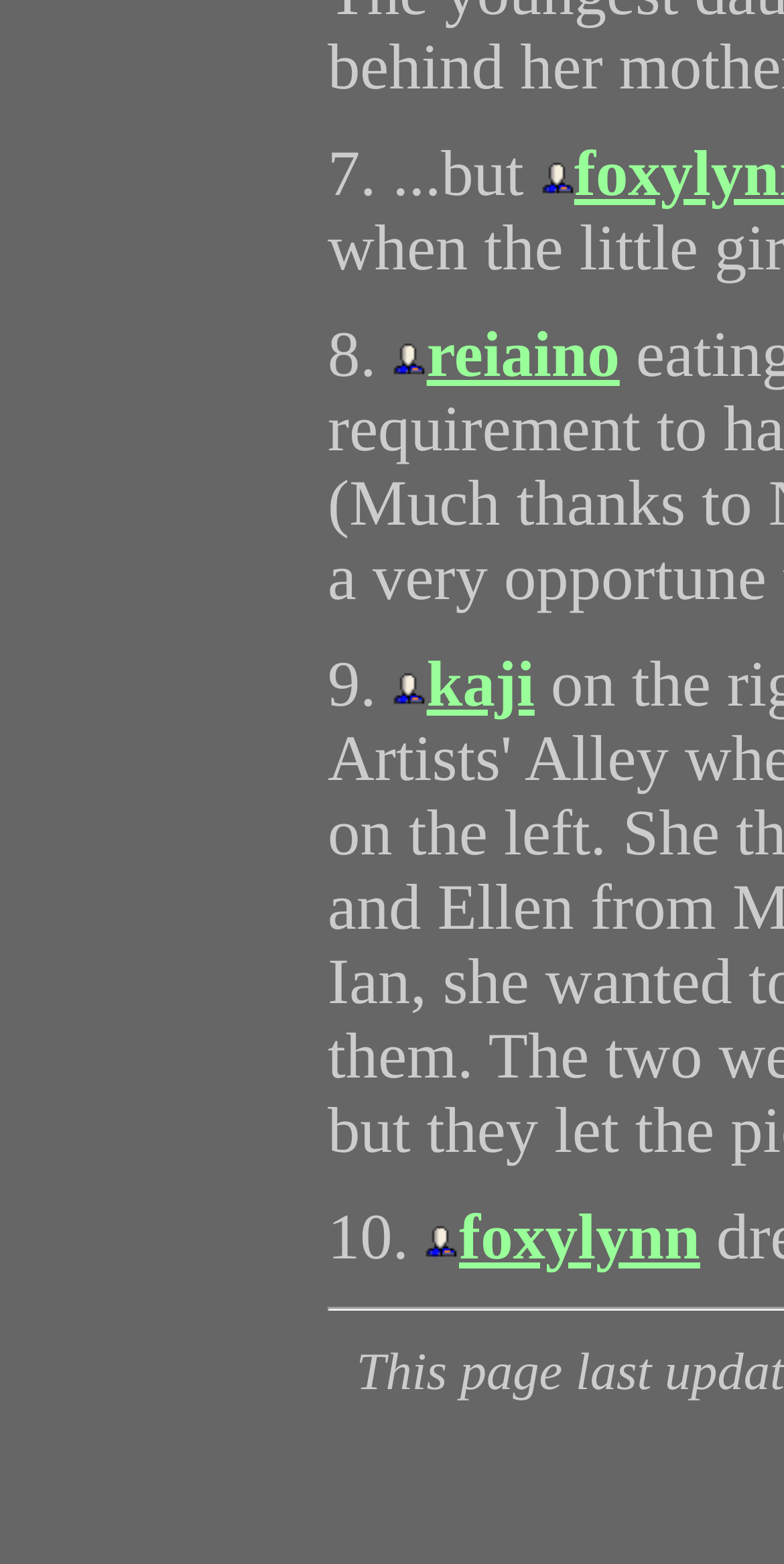How many links are there in the webpage?
Give a single word or phrase answer based on the content of the image.

6